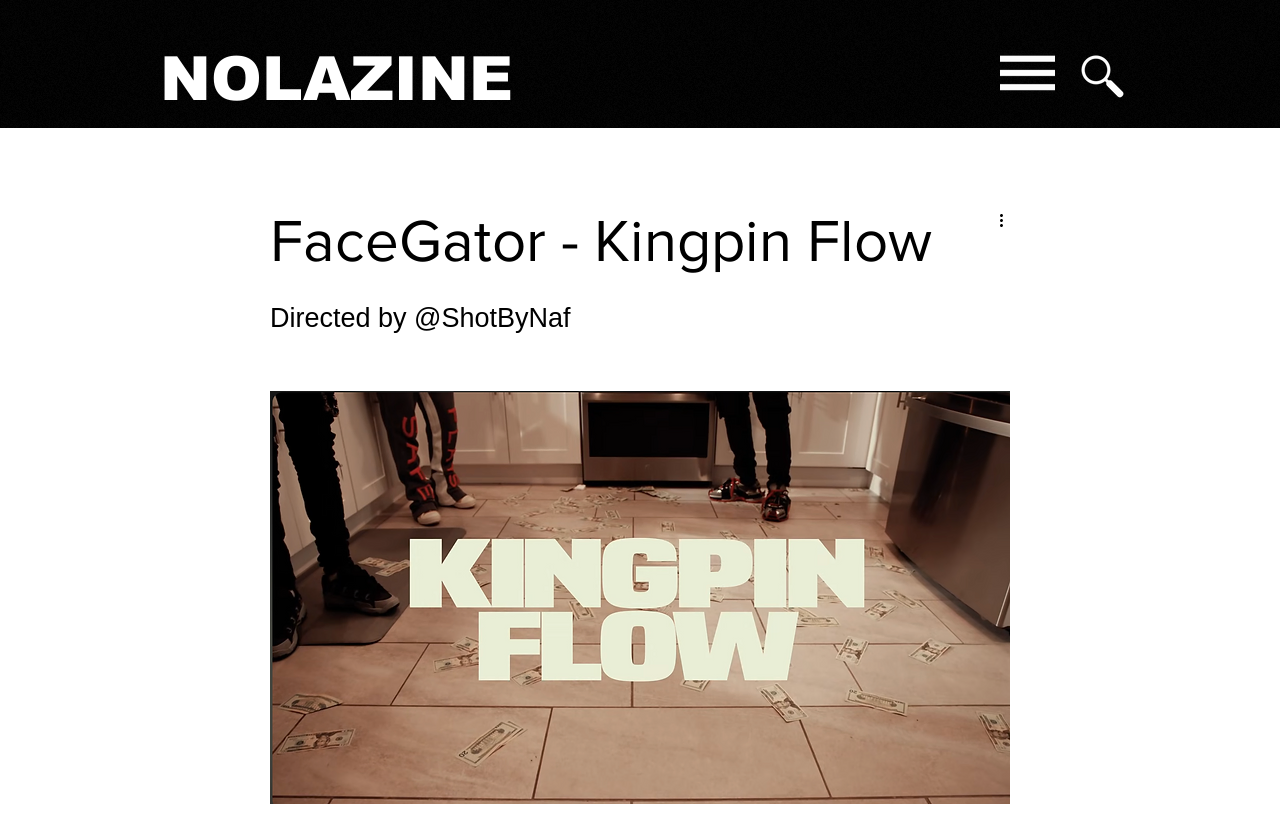Please provide a comprehensive response to the question based on the details in the image: What is the type of content being presented on this webpage?

The webpage has a heading 'FaceGator - Kingpin Flow' and a static text 'Directed by @ShotByNaf', which suggests that the content being presented on this webpage is a music video.